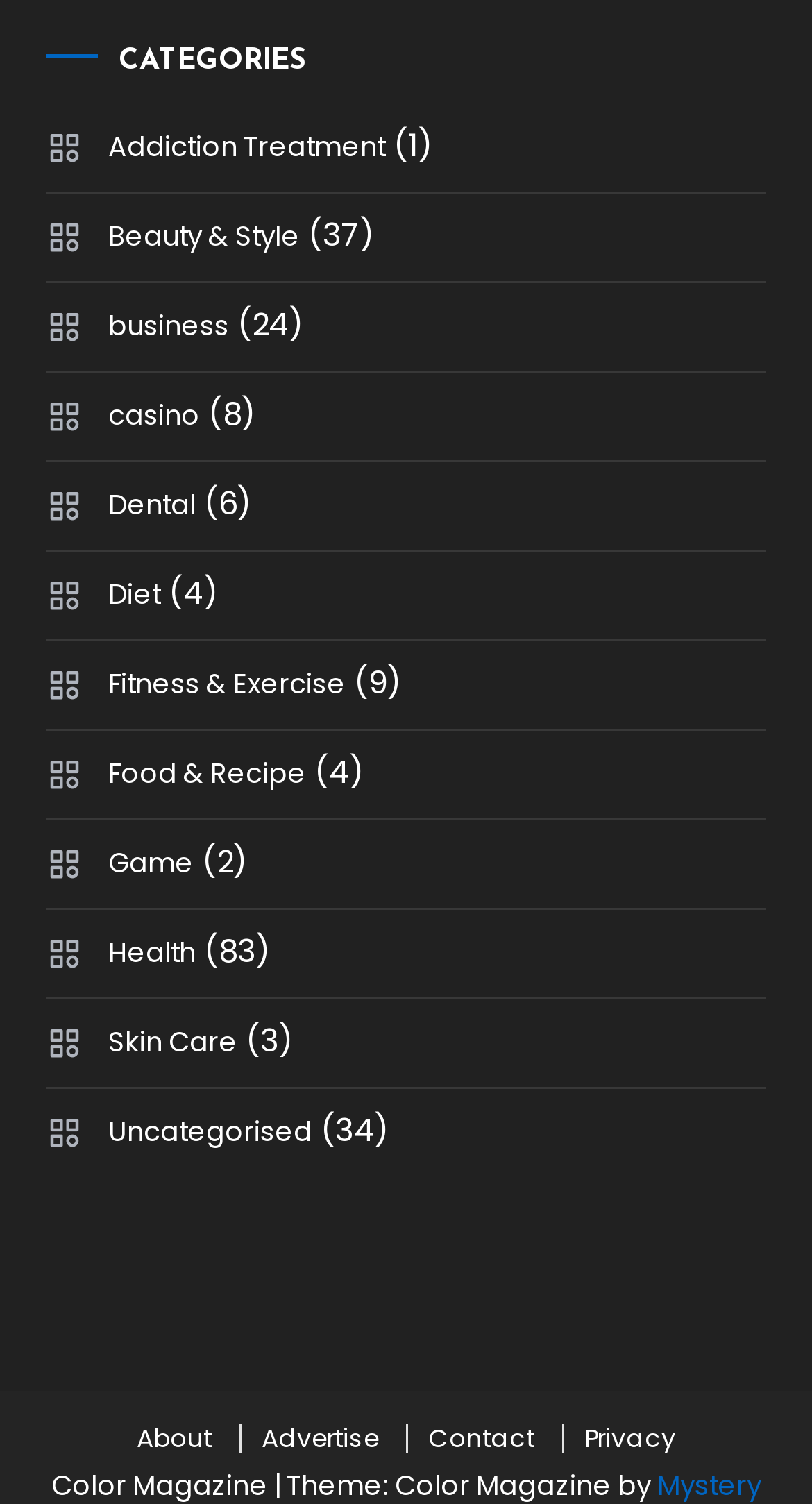Locate the bounding box coordinates of the region to be clicked to comply with the following instruction: "go to the sitemap". The coordinates must be four float numbers between 0 and 1, in the form [left, top, right, bottom].

None